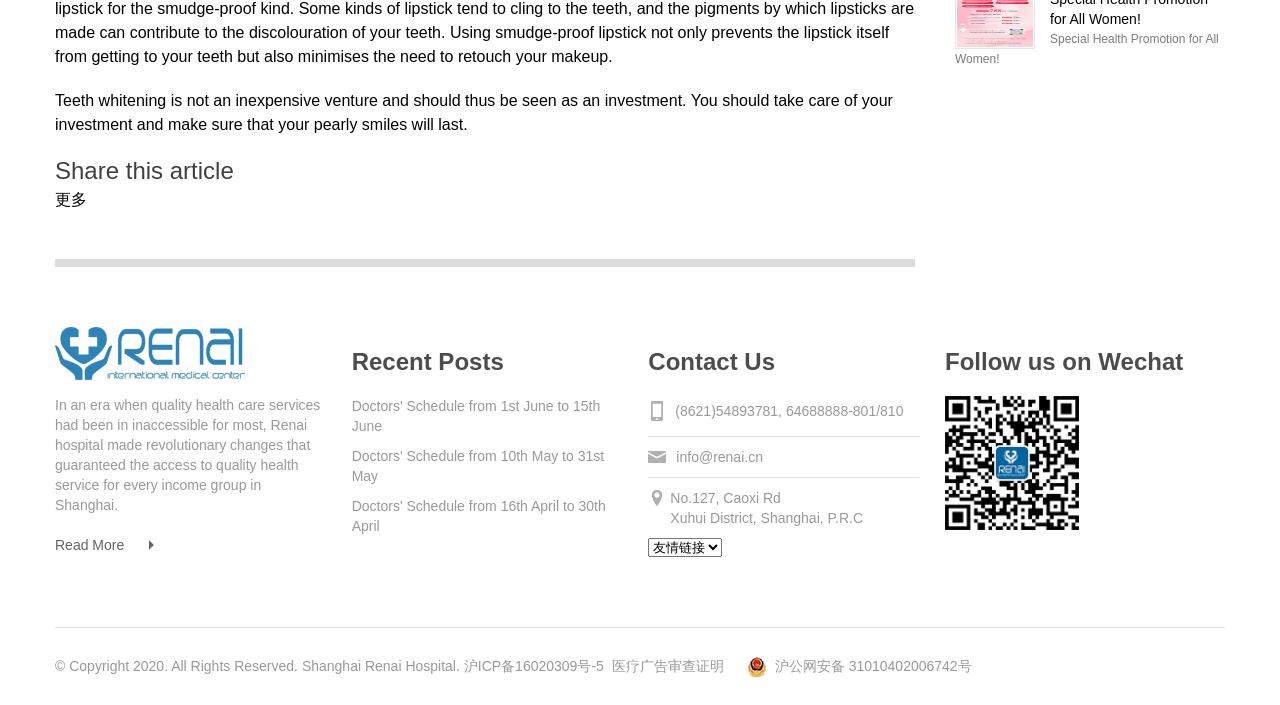Utilize the details in the image to give a detailed response to the question: What is the copyright year of the hospital's website?

I looked at the bottom of the webpage and found the copyright information, which states '© Copyright 2020. All Rights Reserved. Shanghai Renai Hospital'.